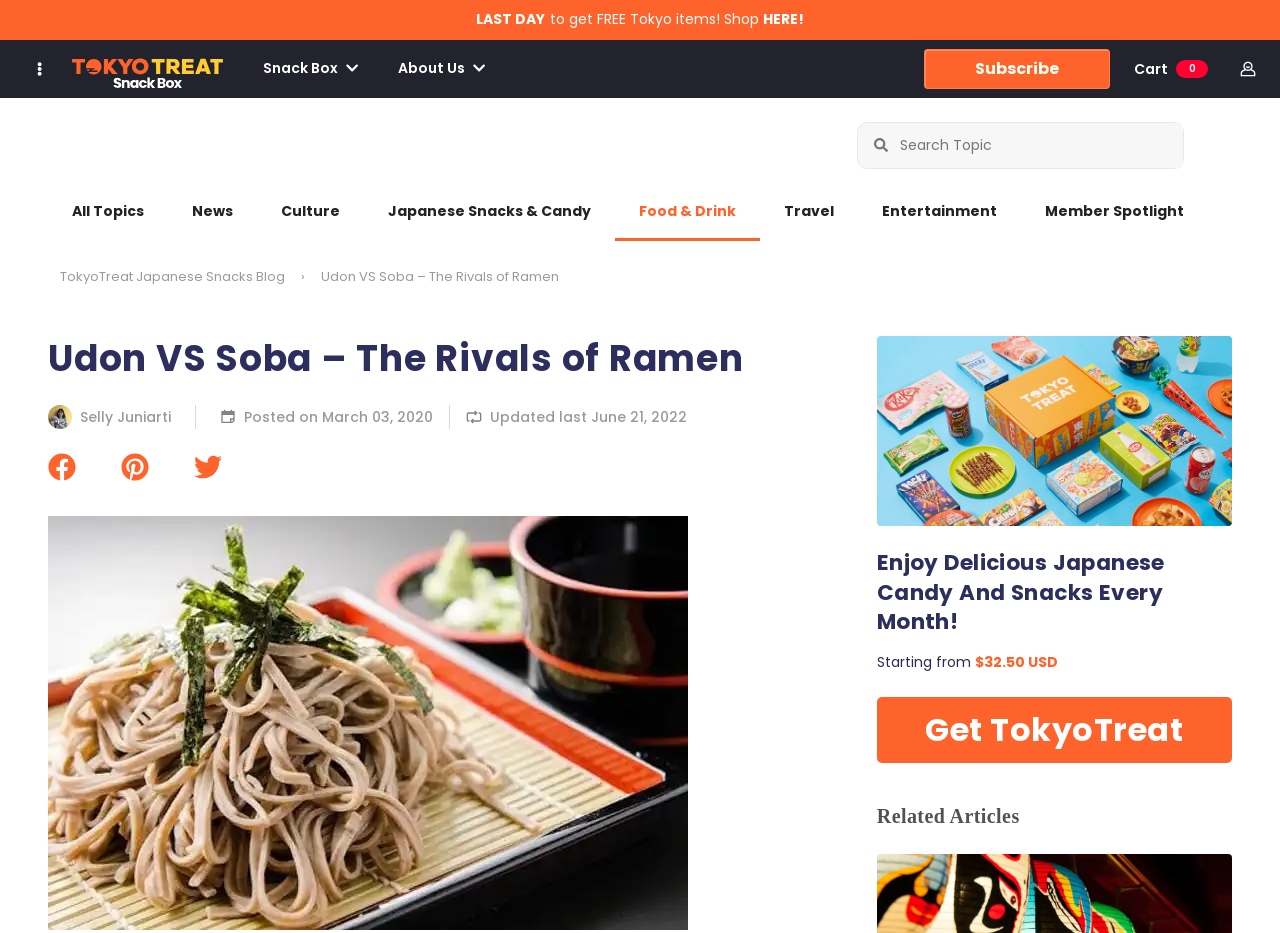Determine the main headline from the webpage and extract its text.

Udon VS Soba – The Rivals of Ramen